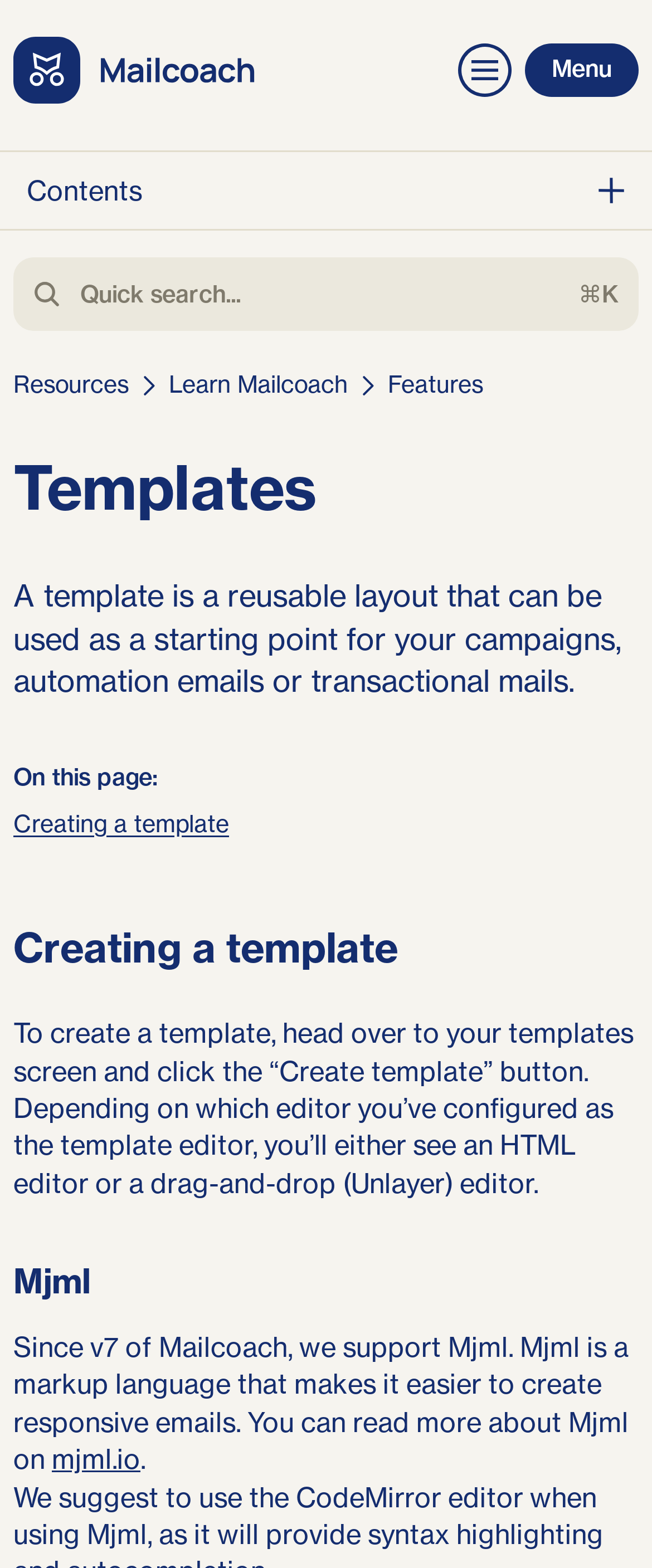Predict the bounding box coordinates of the area that should be clicked to accomplish the following instruction: "Click the 'Menu' button". The bounding box coordinates should consist of four float numbers between 0 and 1, i.e., [left, top, right, bottom].

[0.805, 0.028, 0.979, 0.062]